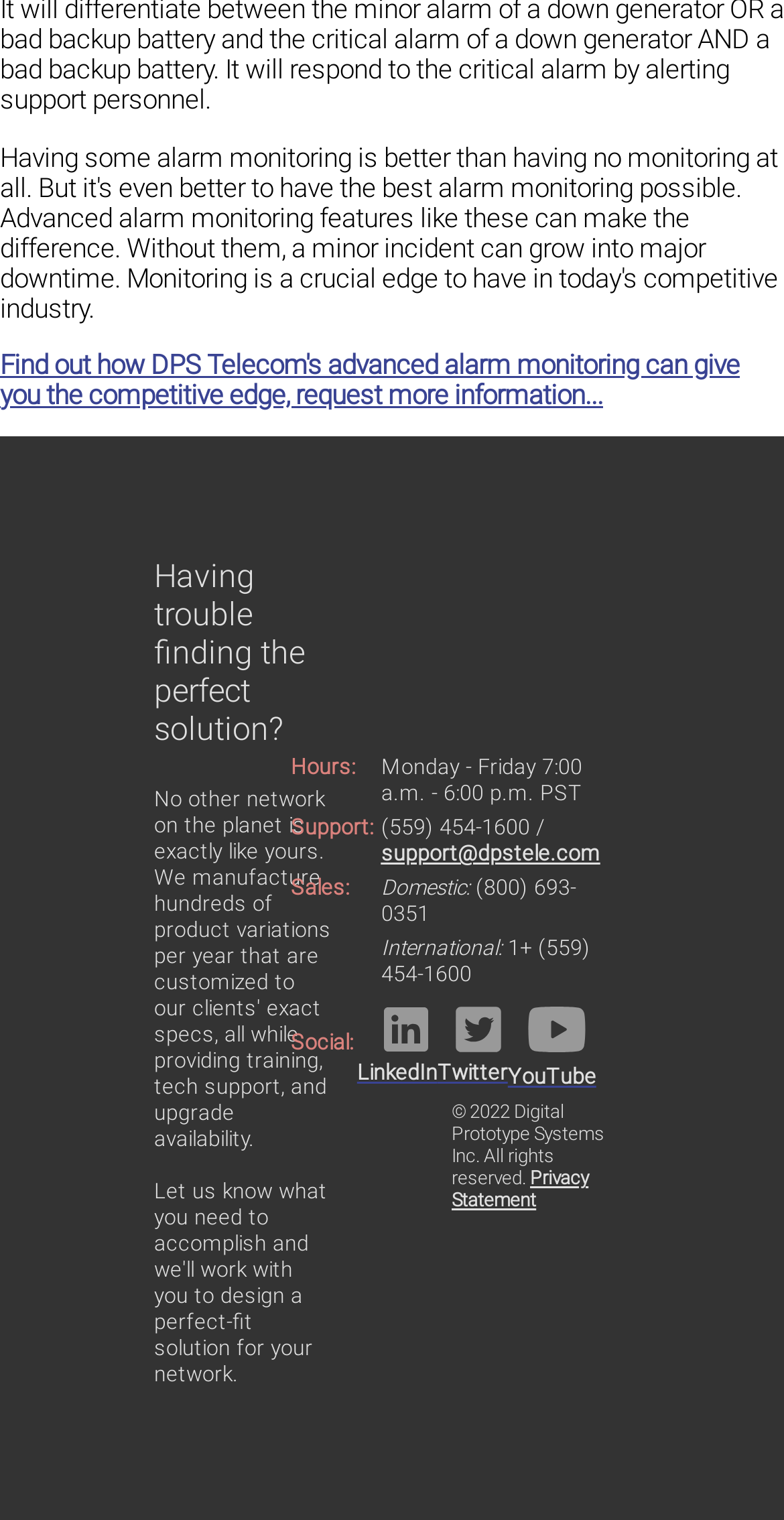Using the provided element description: "Privacy Statement", determine the bounding box coordinates of the corresponding UI element in the screenshot.

[0.576, 0.768, 0.751, 0.797]